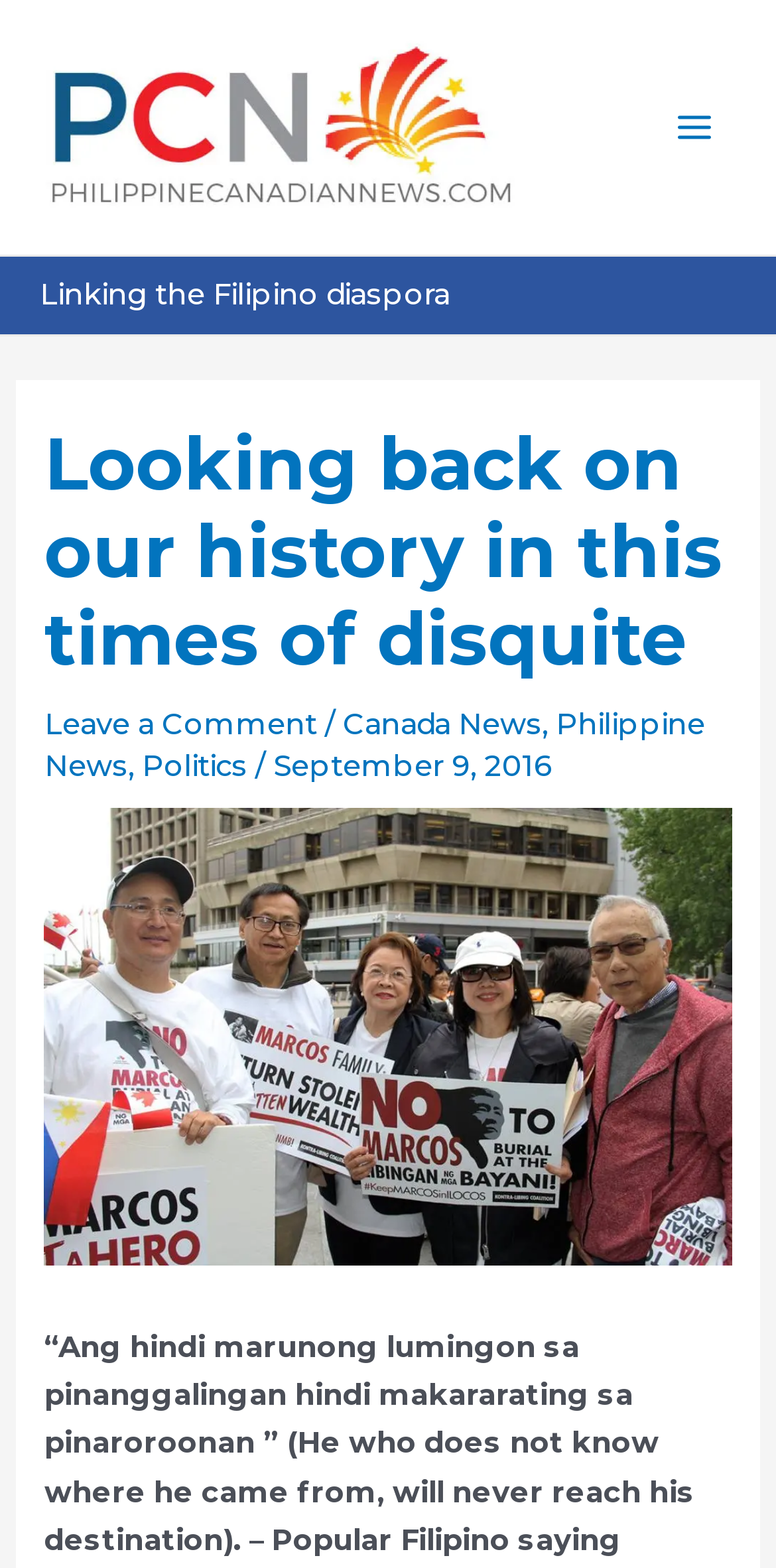Given the element description: "Politics", predict the bounding box coordinates of the UI element it refers to, using four float numbers between 0 and 1, i.e., [left, top, right, bottom].

[0.183, 0.477, 0.319, 0.5]